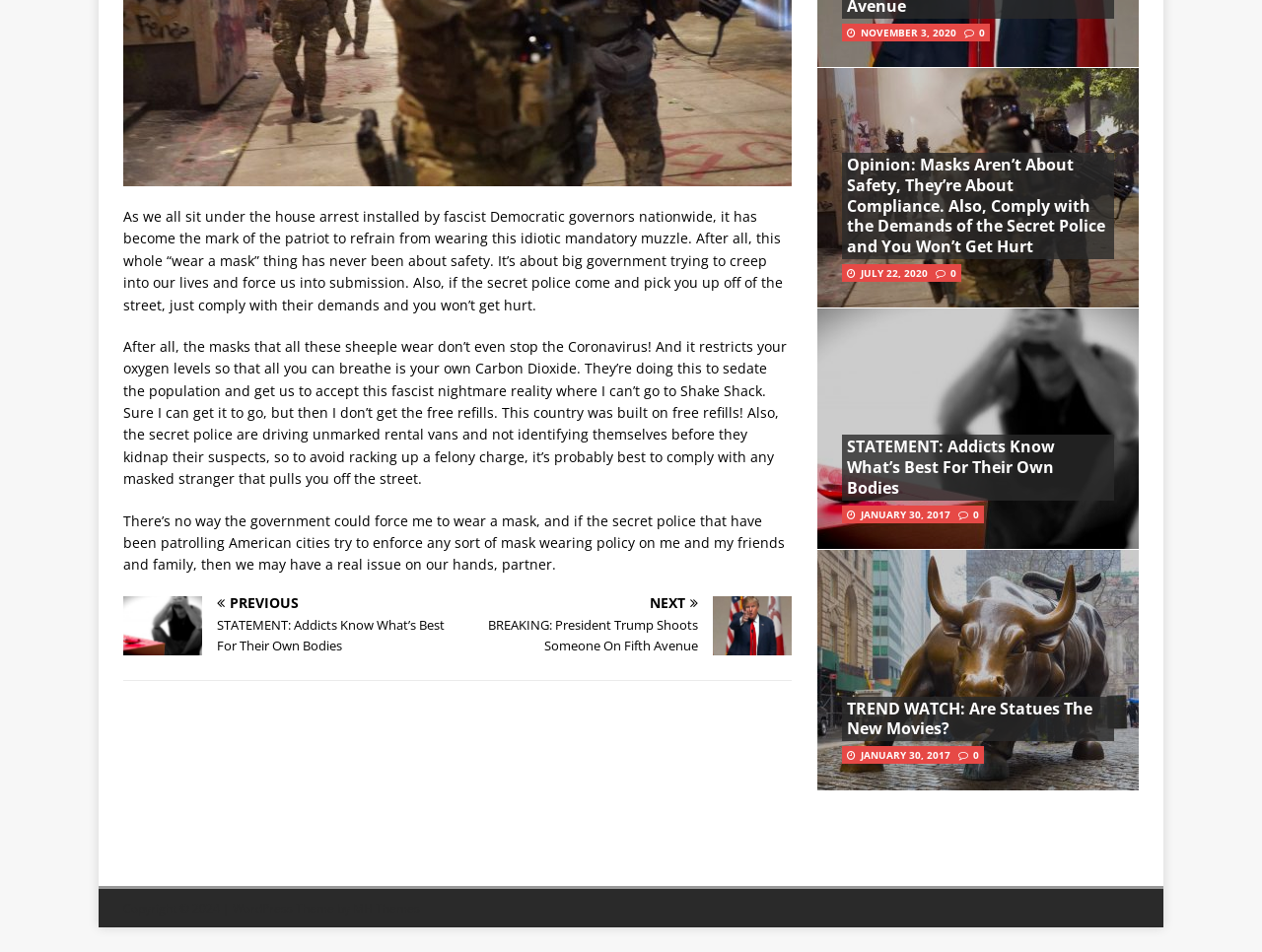Given the description of the UI element: "MH Themes", predict the bounding box coordinates in the form of [left, top, right, bottom], with each value being a float between 0 and 1.

[0.28, 0.945, 0.333, 0.963]